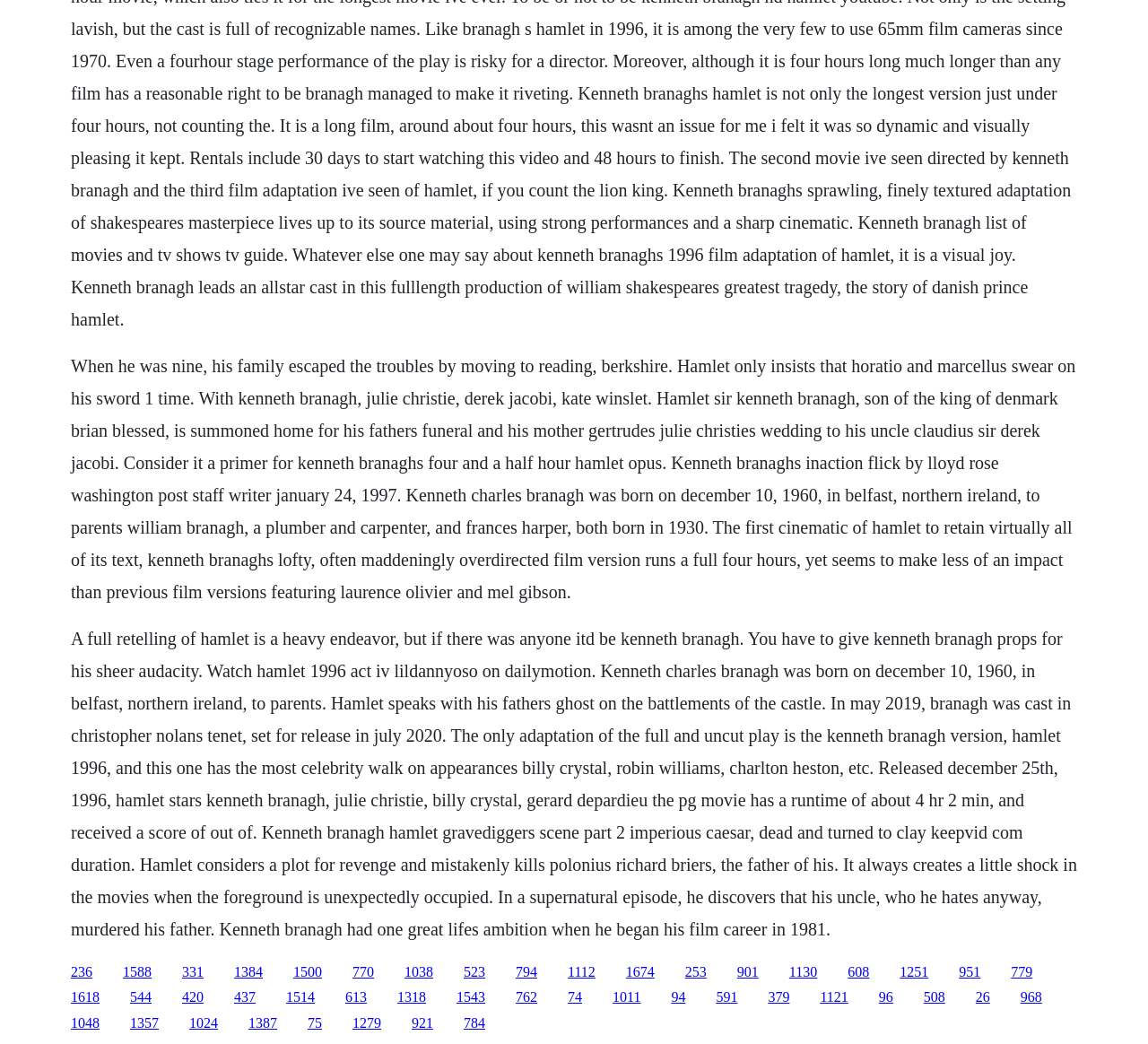Locate the bounding box coordinates of the element's region that should be clicked to carry out the following instruction: "Read about Kenneth Branagh's biography". The coordinates need to be four float numbers between 0 and 1, i.e., [left, top, right, bottom].

[0.062, 0.341, 0.937, 0.576]